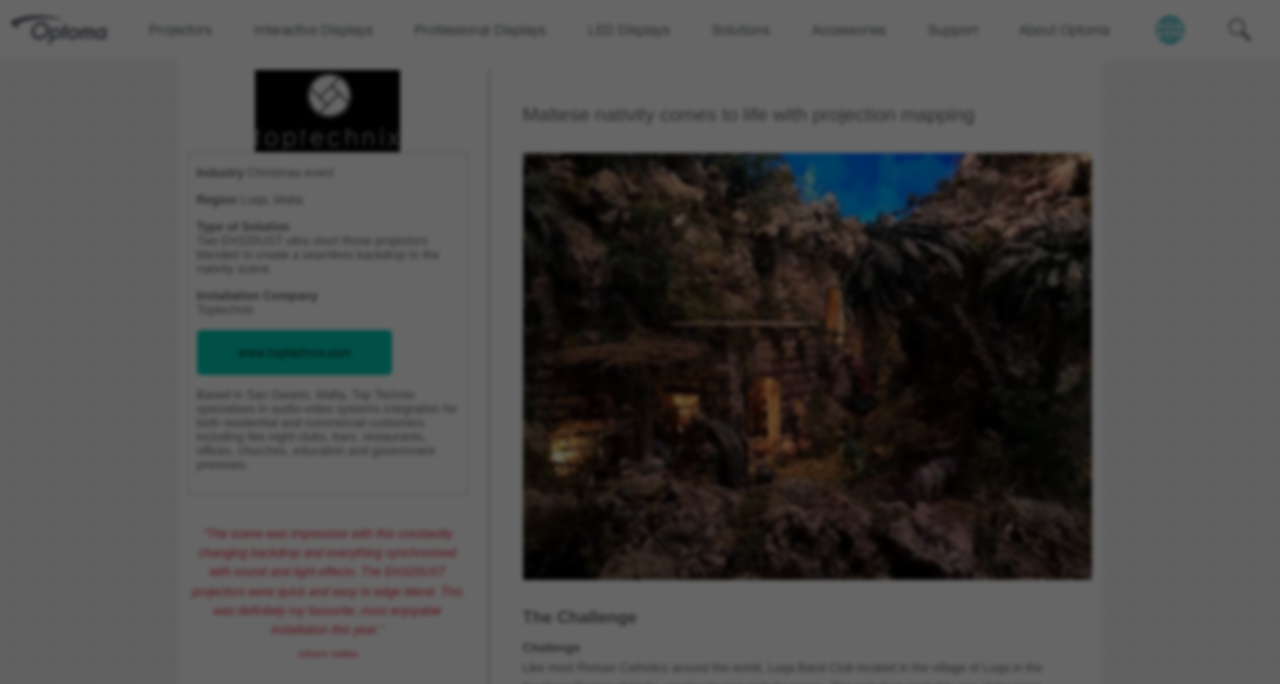Determine the bounding box coordinates for the HTML element described here: "Solutions".

[0.548, 0.0, 0.609, 0.088]